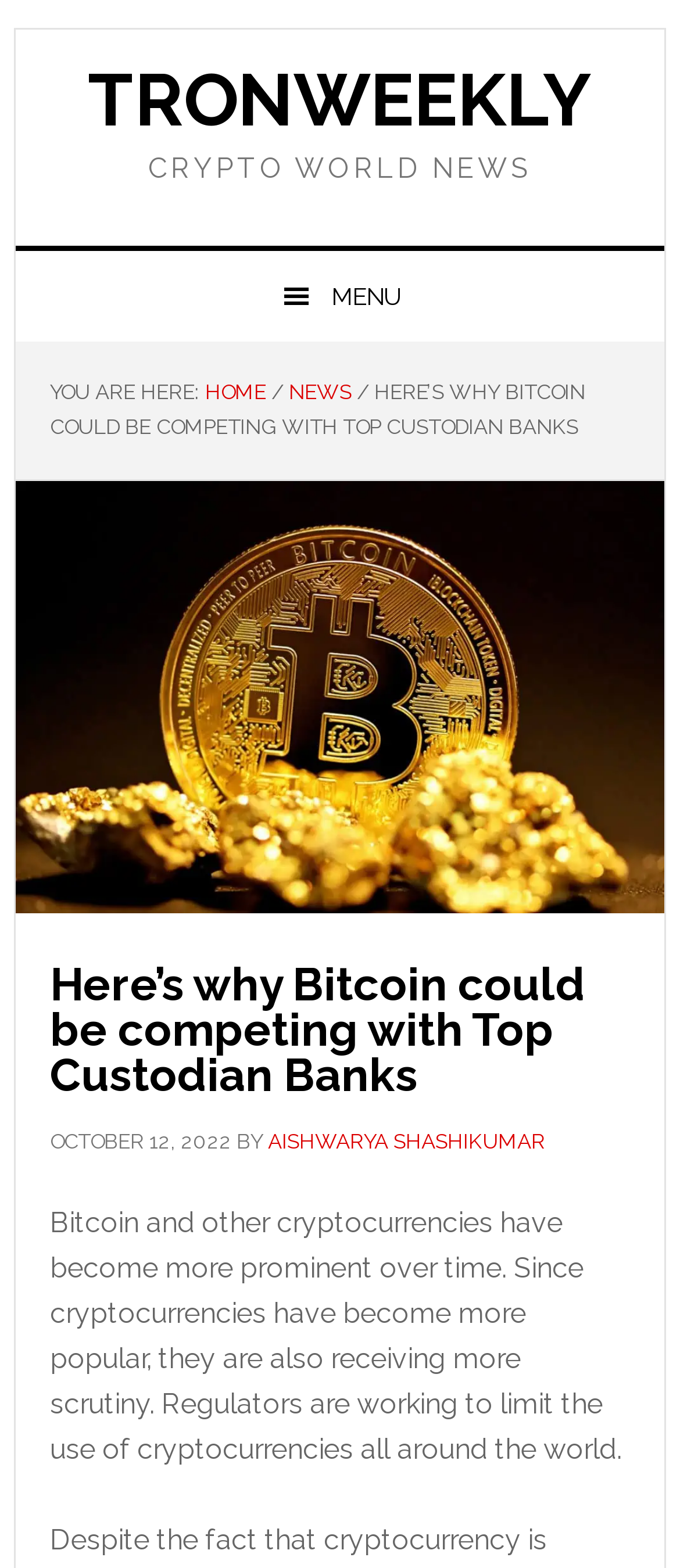Provide the bounding box coordinates of the HTML element this sentence describes: "Home". The bounding box coordinates consist of four float numbers between 0 and 1, i.e., [left, top, right, bottom].

[0.302, 0.242, 0.392, 0.258]